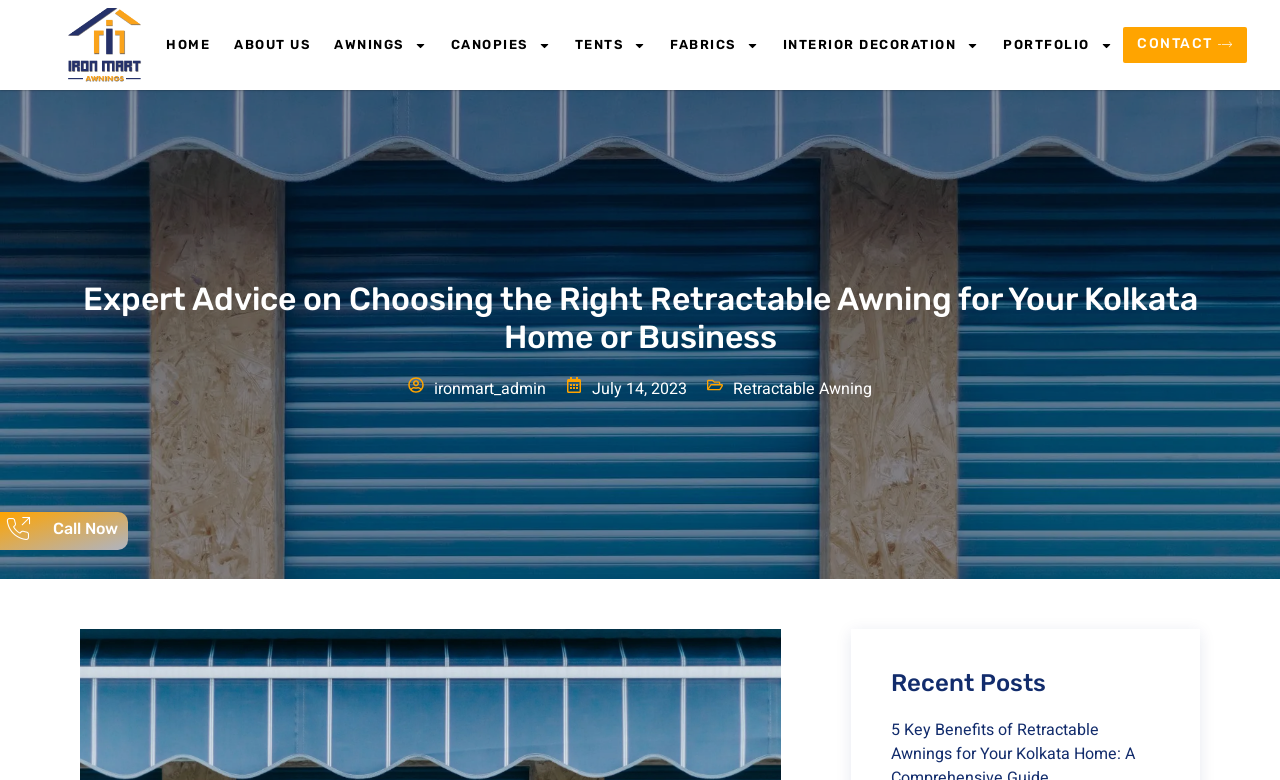Given the content of the image, can you provide a detailed answer to the question?
What is the purpose of the webpage?

I inferred the purpose of the webpage by looking at the content and structure of the webpage. The webpage seems to be providing expert advice on choosing retractable awnings, as there are links to different types of awnings and a heading that says 'Expert Advice on Choosing the Right Retractable Awning for Your Kolkata Home or Business'.